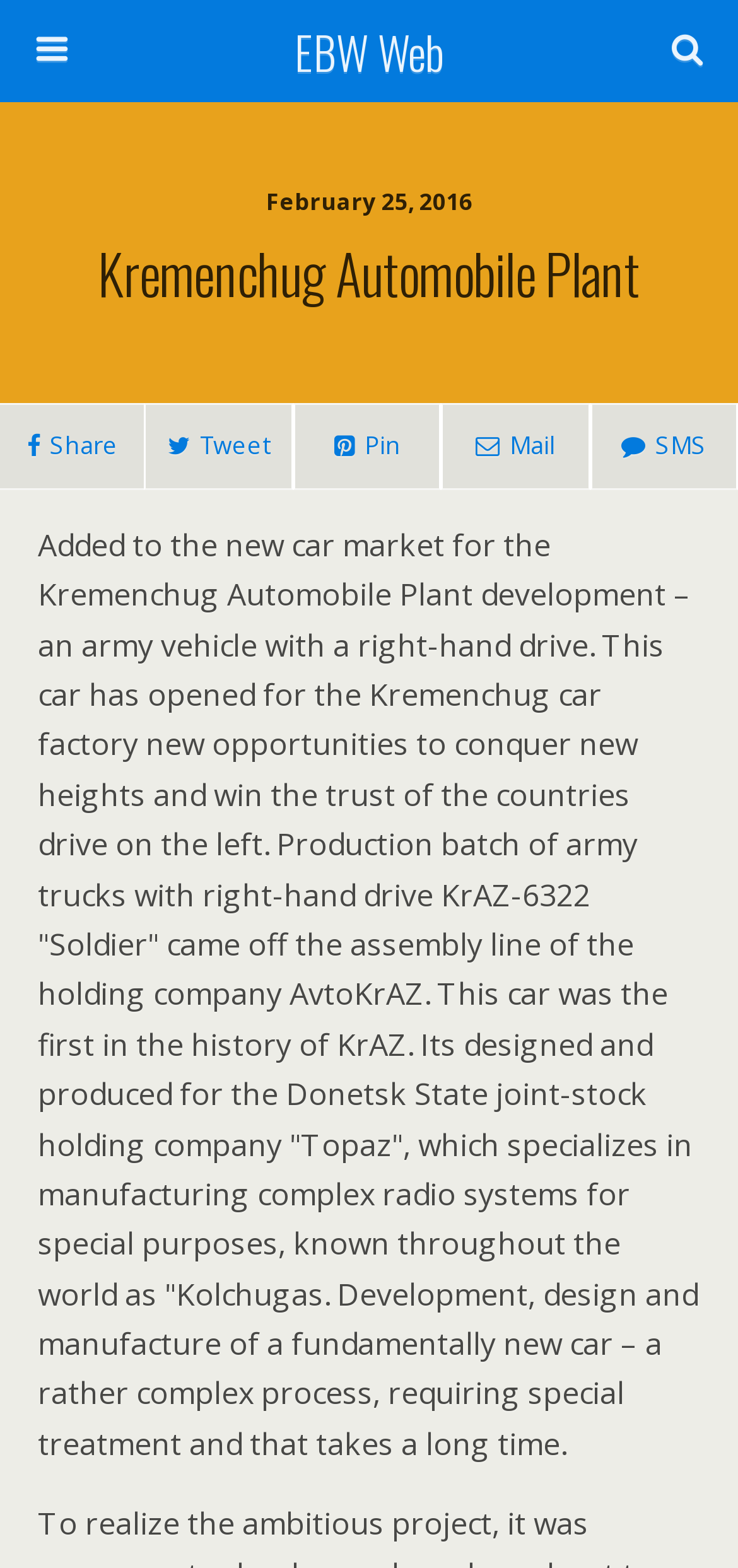What is the purpose of the car designed and produced?
Refer to the image and respond with a one-word or short-phrase answer.

for the Donetsk State joint-stock holding company